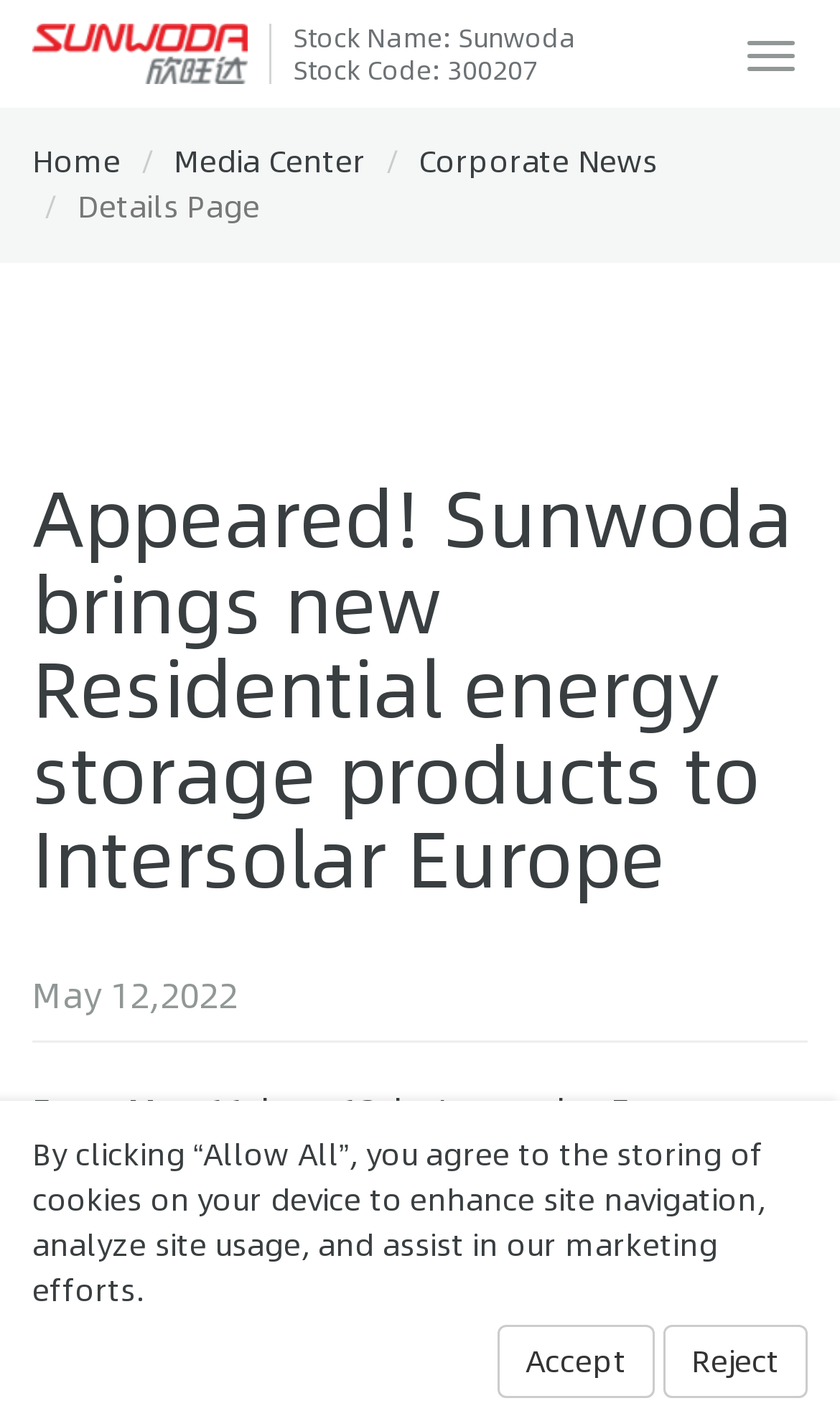Using the provided description: "Home", find the bounding box coordinates of the corresponding UI element. The output should be four float numbers between 0 and 1, in the format [left, top, right, bottom].

[0.038, 0.099, 0.144, 0.13]